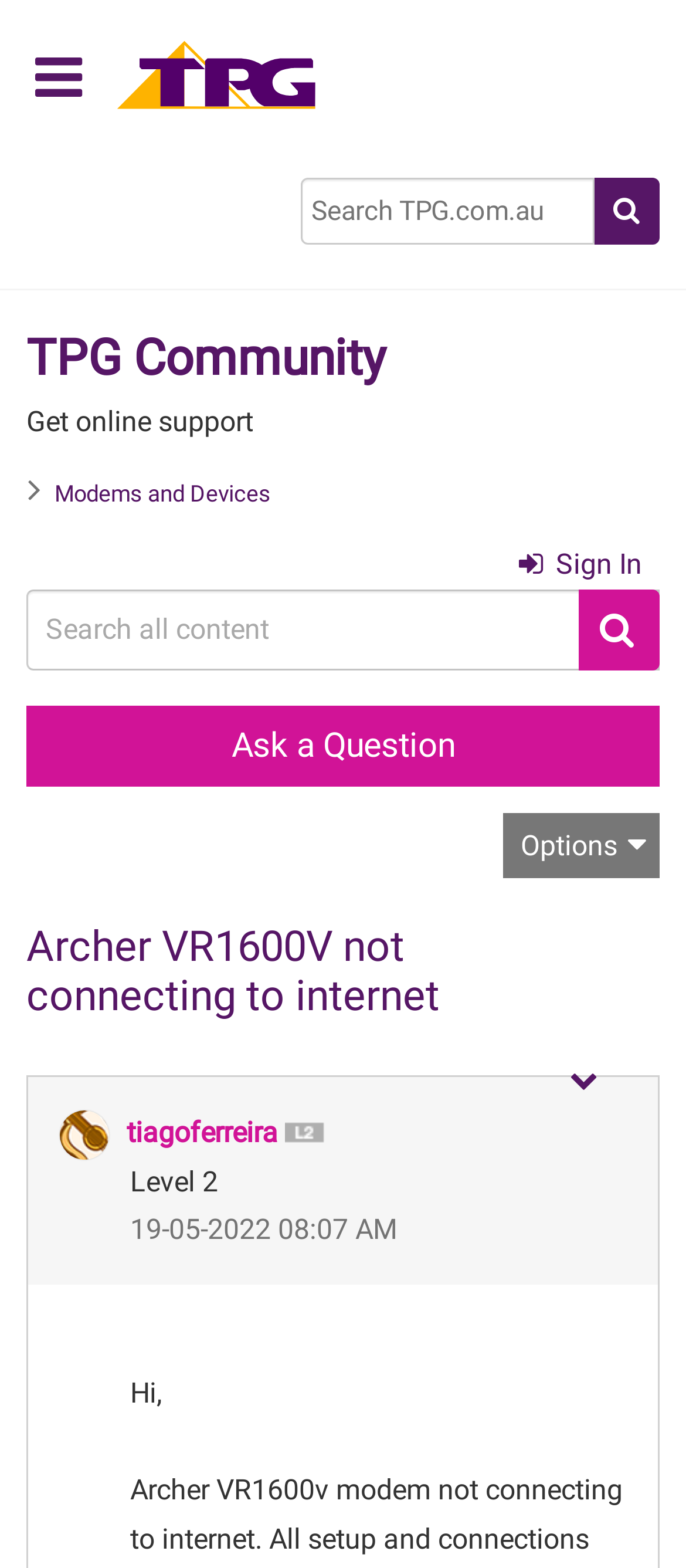Use one word or a short phrase to answer the question provided: 
Who posted the question?

tiagoferreira